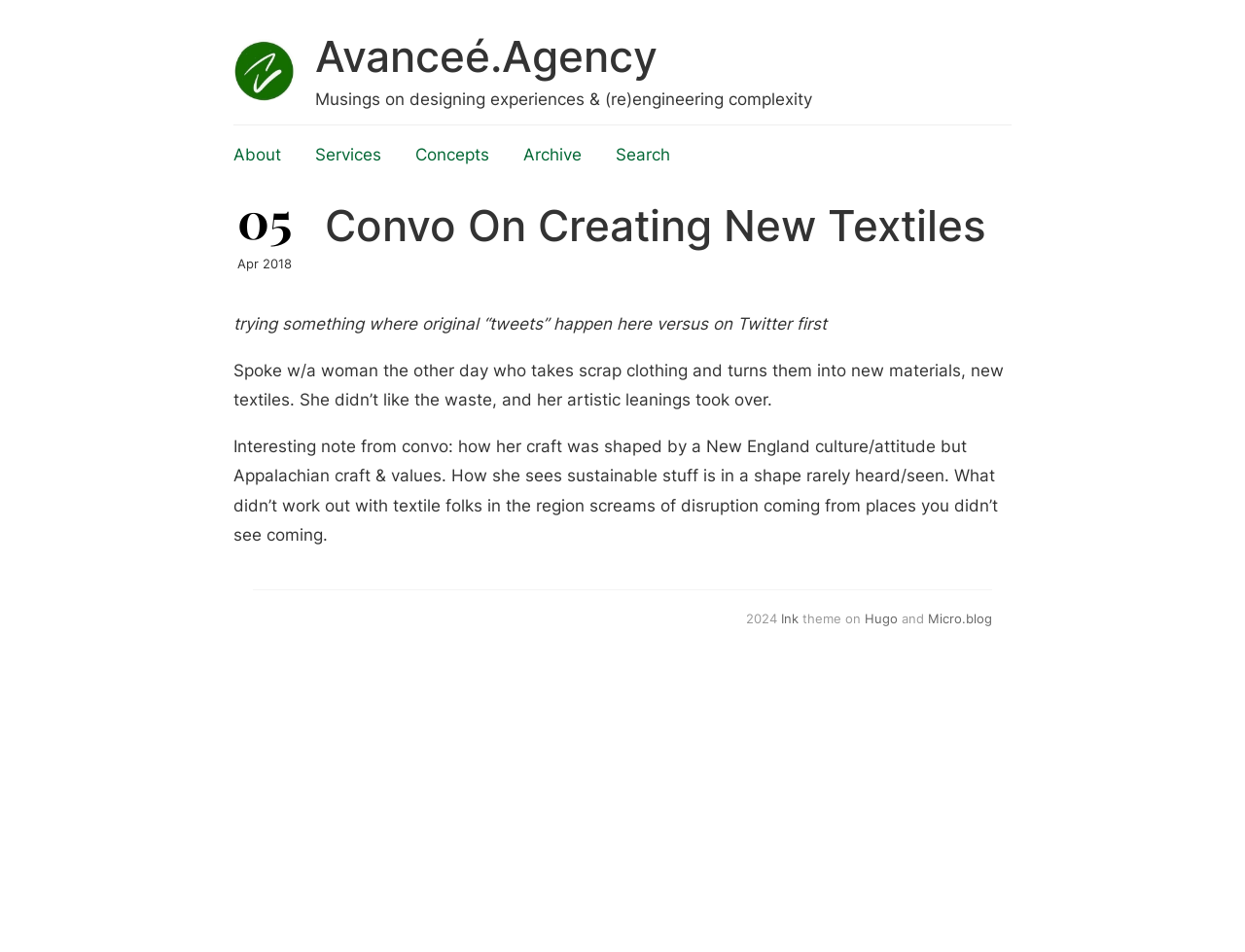Determine the bounding box for the described UI element: "Archive".

[0.42, 0.152, 0.467, 0.172]